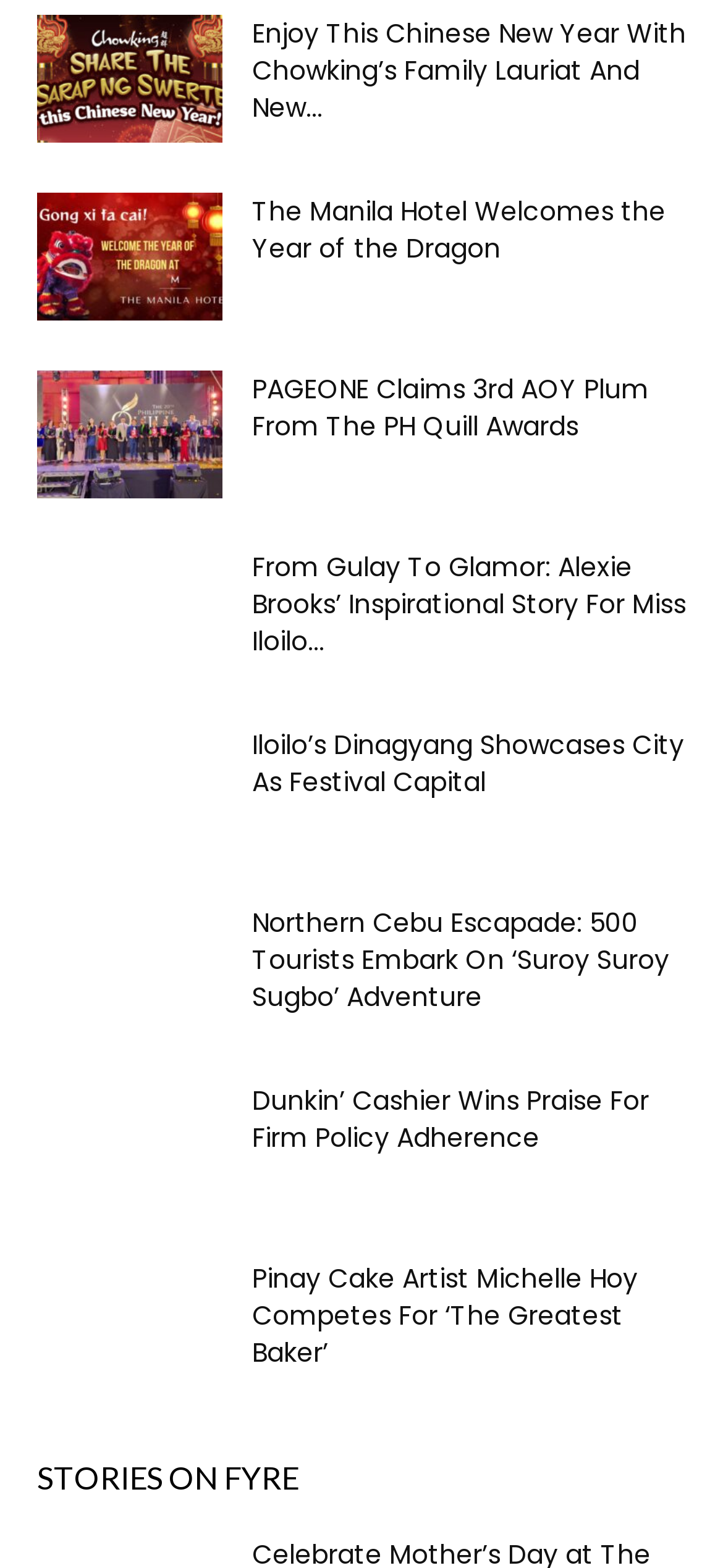Determine the bounding box coordinates of the clickable region to follow the instruction: "Explore Iloilo's Dinagyang festival".

[0.349, 0.463, 0.946, 0.51]